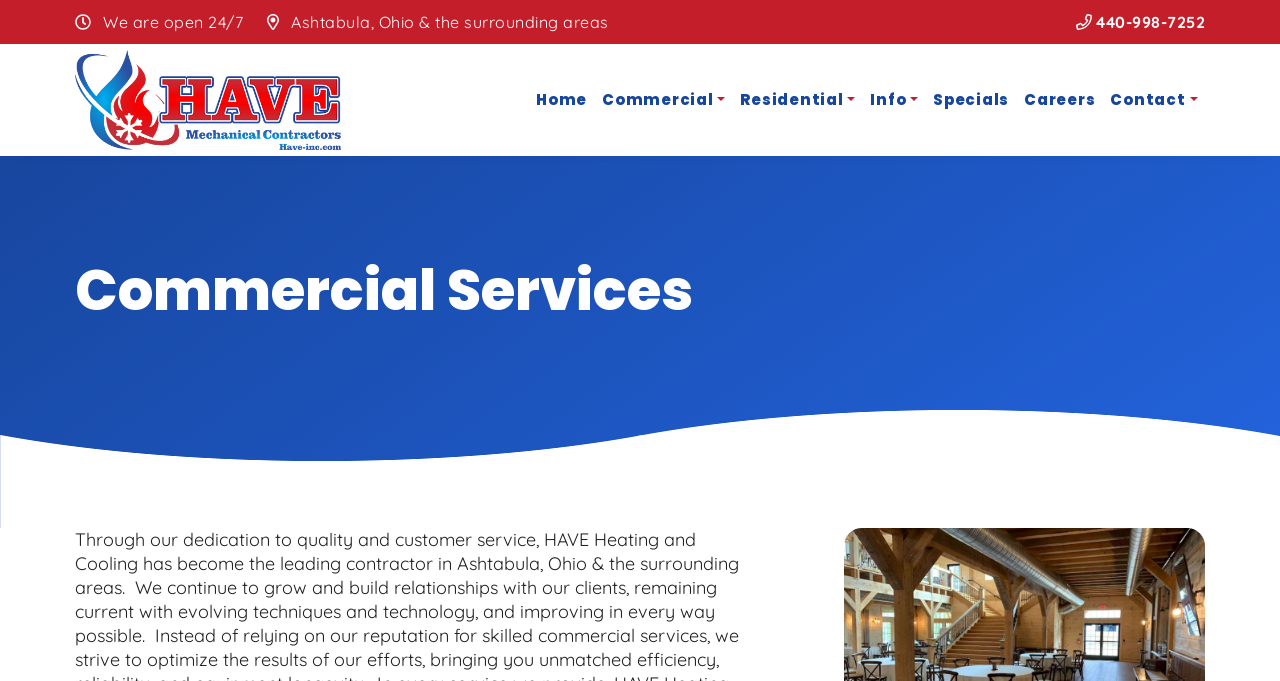Provide the bounding box coordinates for the specified HTML element described in this description: "Contact". The coordinates should be four float numbers ranging from 0 to 1, in the format [left, top, right, bottom].

[0.862, 0.107, 0.941, 0.186]